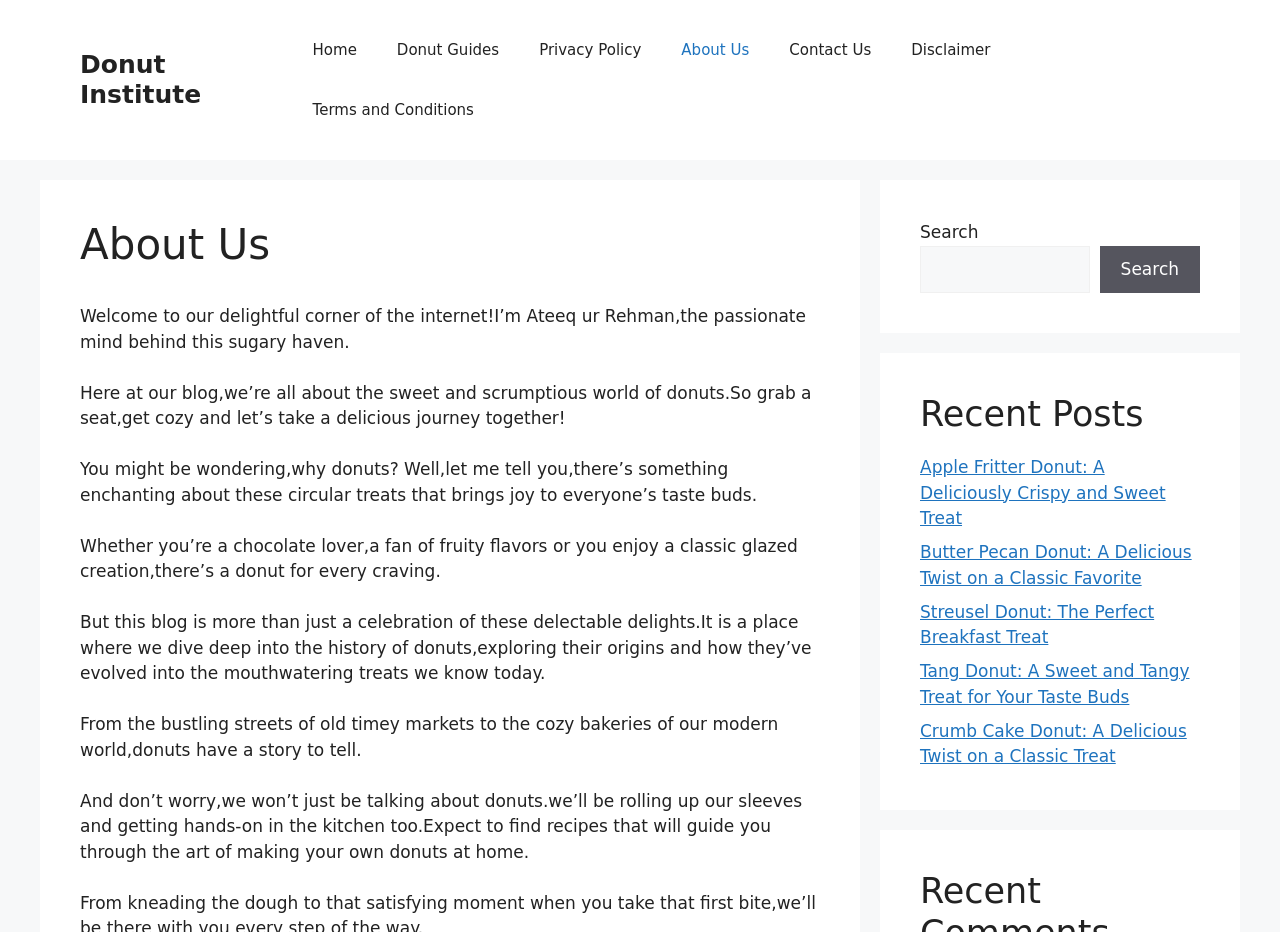Provide the bounding box coordinates of the HTML element this sentence describes: "Disclaimer". The bounding box coordinates consist of four float numbers between 0 and 1, i.e., [left, top, right, bottom].

[0.696, 0.021, 0.789, 0.086]